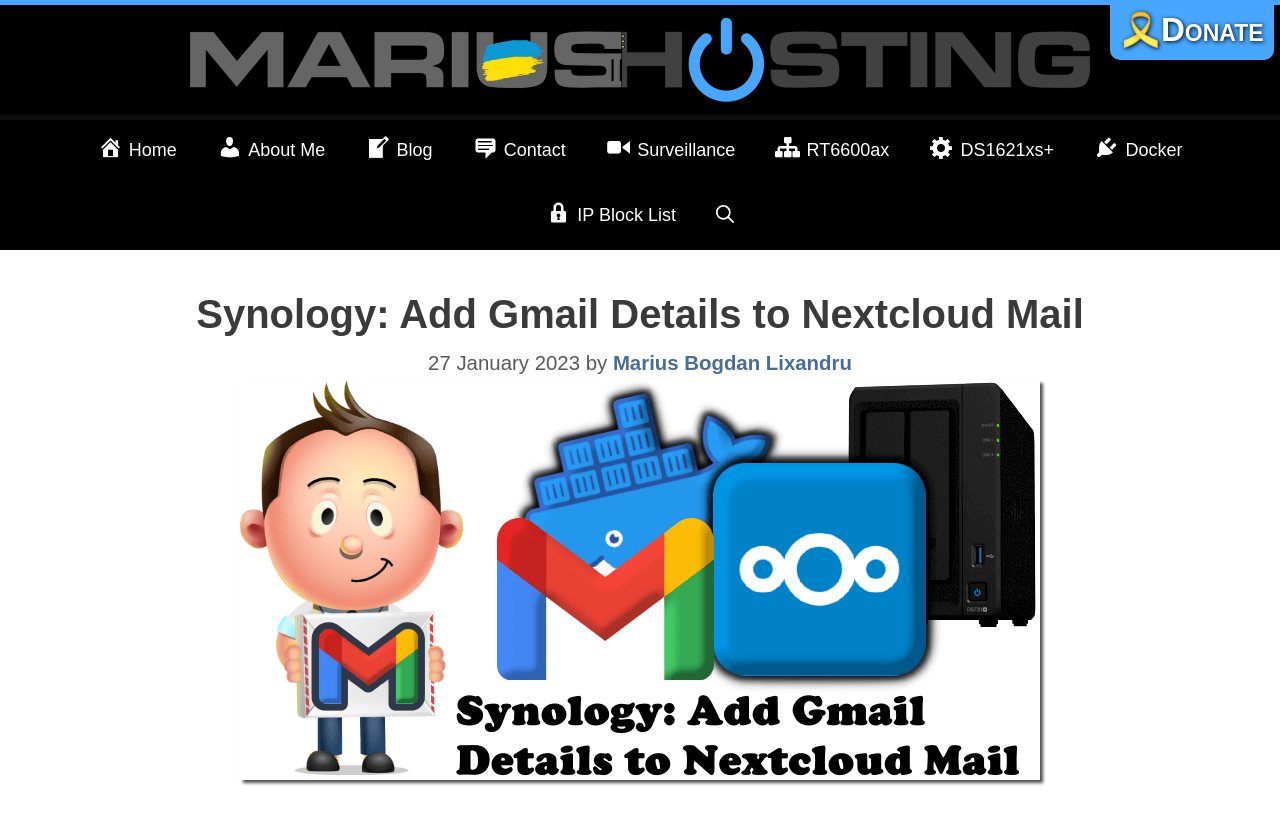Please mark the clickable region by giving the bounding box coordinates needed to complete this instruction: "visit the blog".

[0.27, 0.146, 0.354, 0.225]